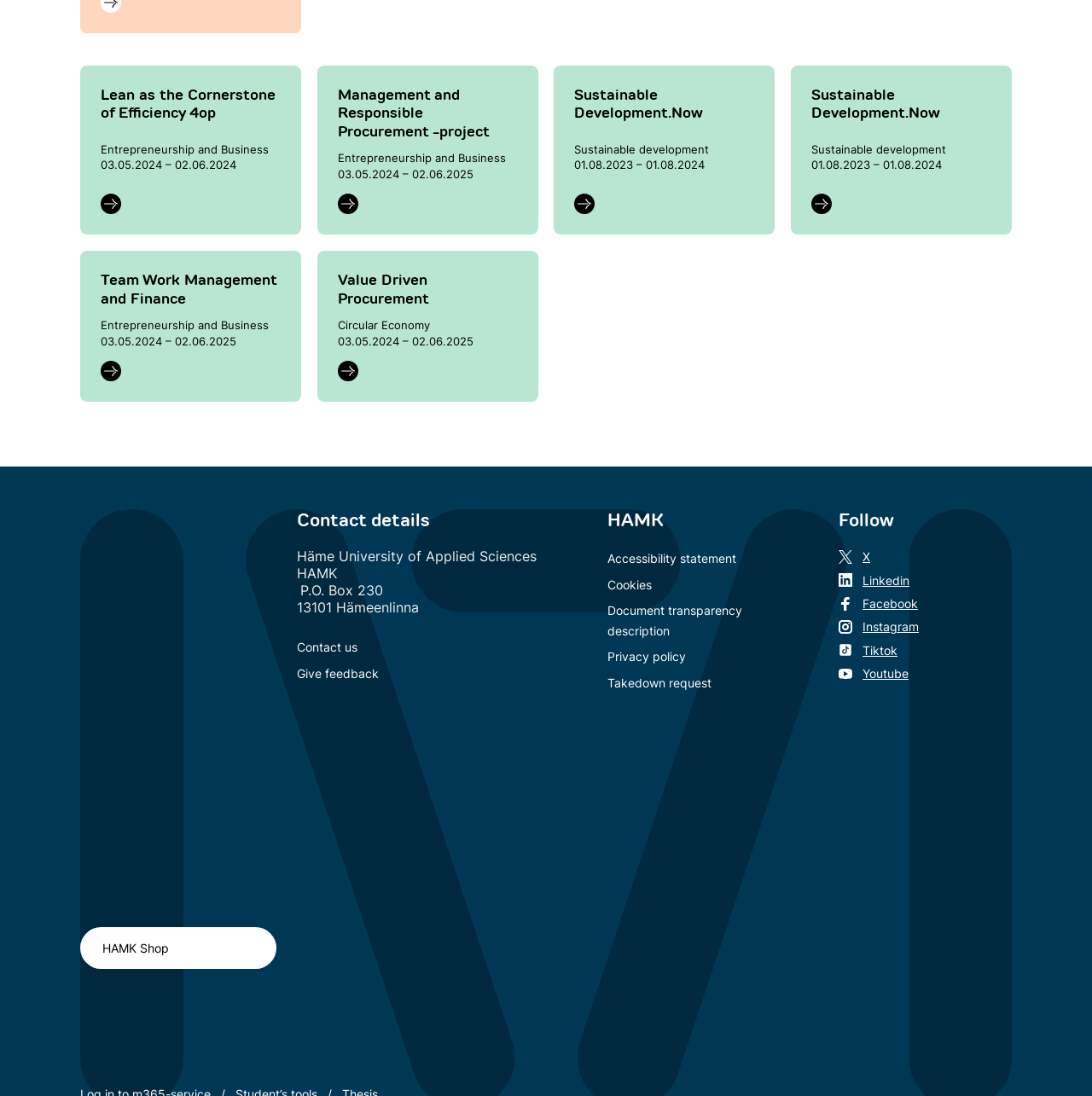Indicate the bounding box coordinates of the clickable region to achieve the following instruction: "Click the link to Lean as the Cornerstone of Efficiency."

[0.074, 0.06, 0.276, 0.214]